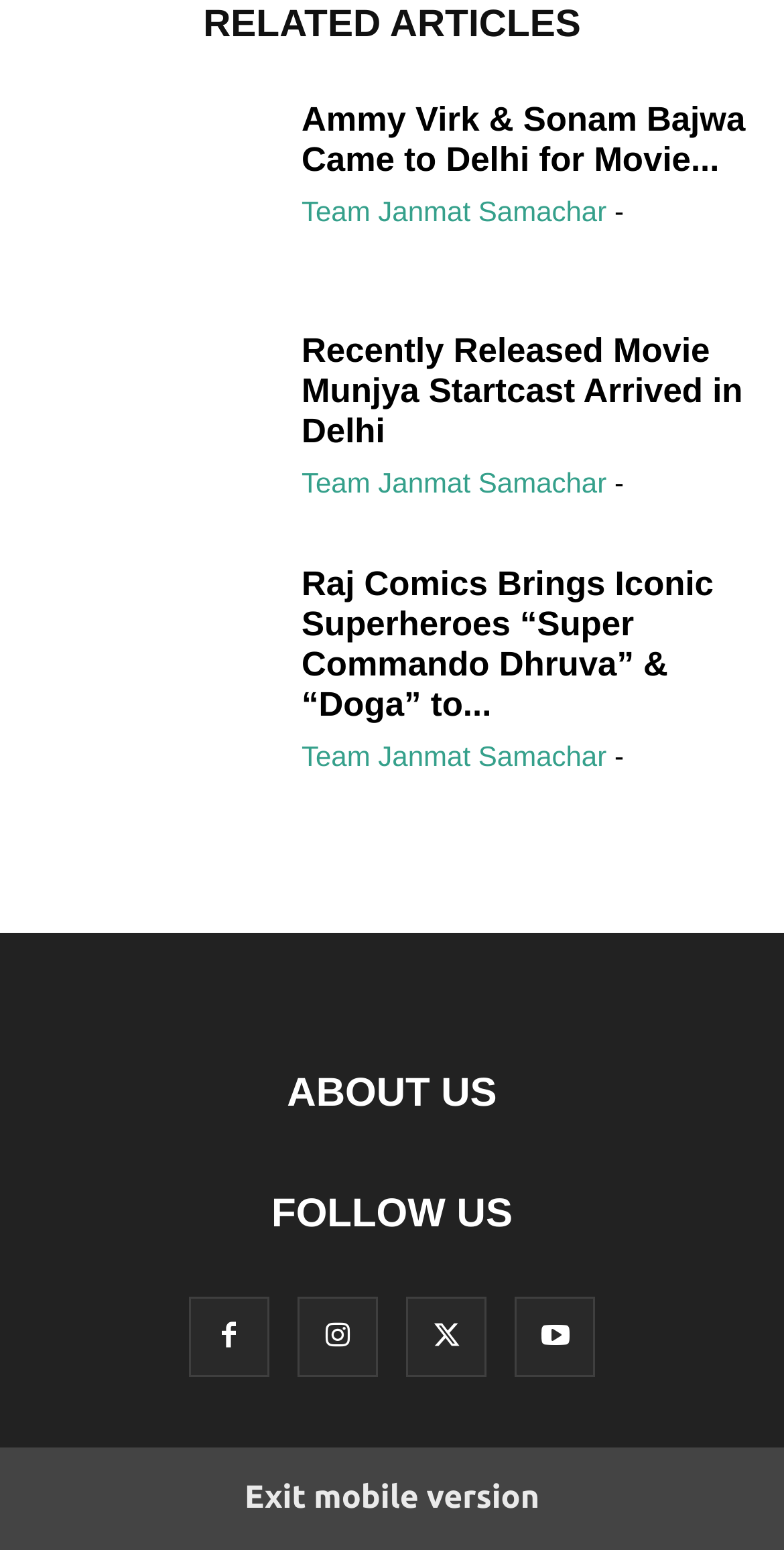Please identify the bounding box coordinates of the clickable element to fulfill the following instruction: "Follow Team Janmat Samachar on social media". The coordinates should be four float numbers between 0 and 1, i.e., [left, top, right, bottom].

[0.24, 0.853, 0.343, 0.875]